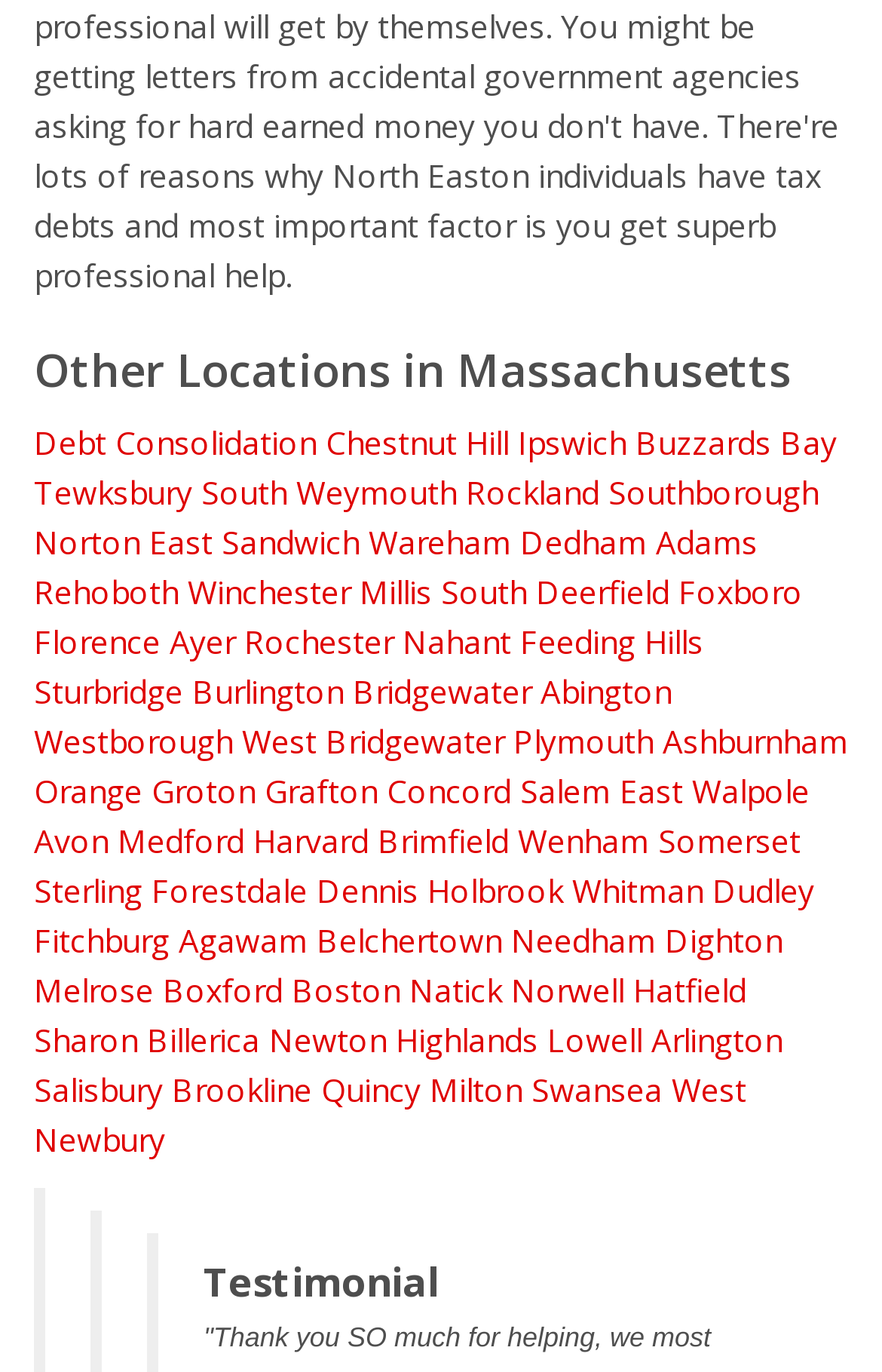Is there a location named 'Boston' on this webpage?
Refer to the screenshot and respond with a concise word or phrase.

Yes